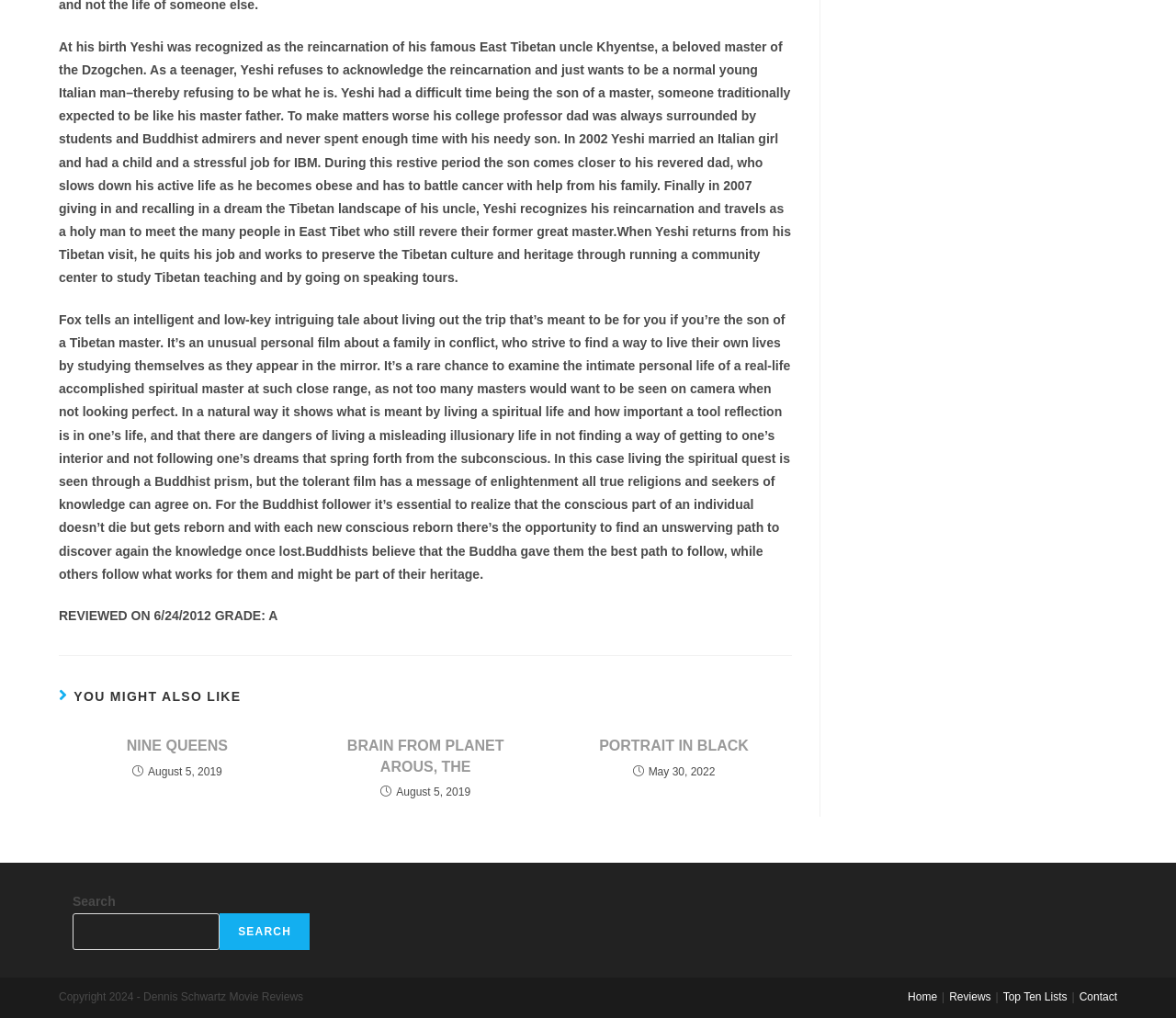Provide the bounding box coordinates for the specified HTML element described in this description: "alt="GoHighLevel Vs LinkTree"". The coordinates should be four float numbers ranging from 0 to 1, in the format [left, top, right, bottom].

None